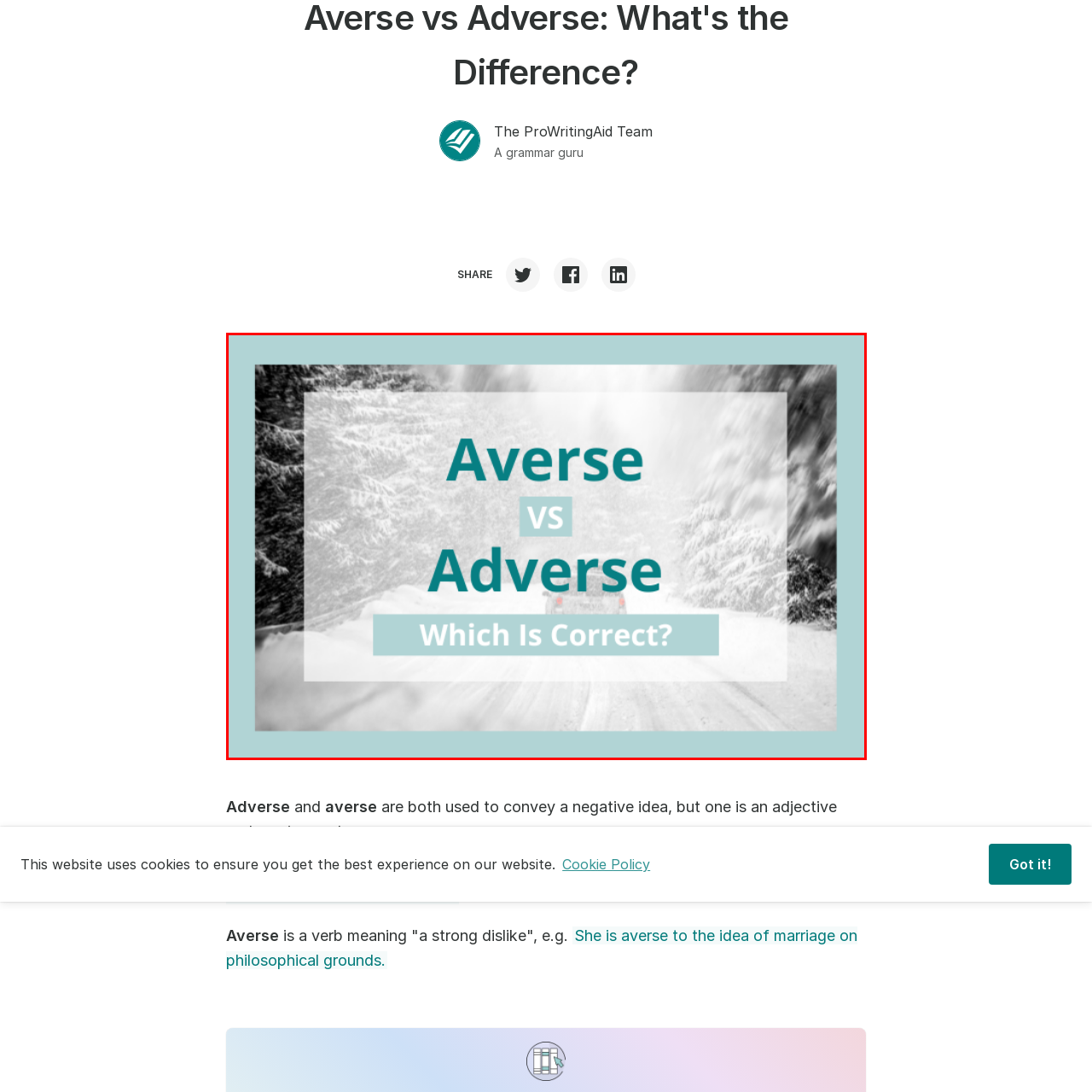Examine the area within the red bounding box and answer the following question using a single word or phrase:
What is the question posed to the audience?

Which Is Correct?